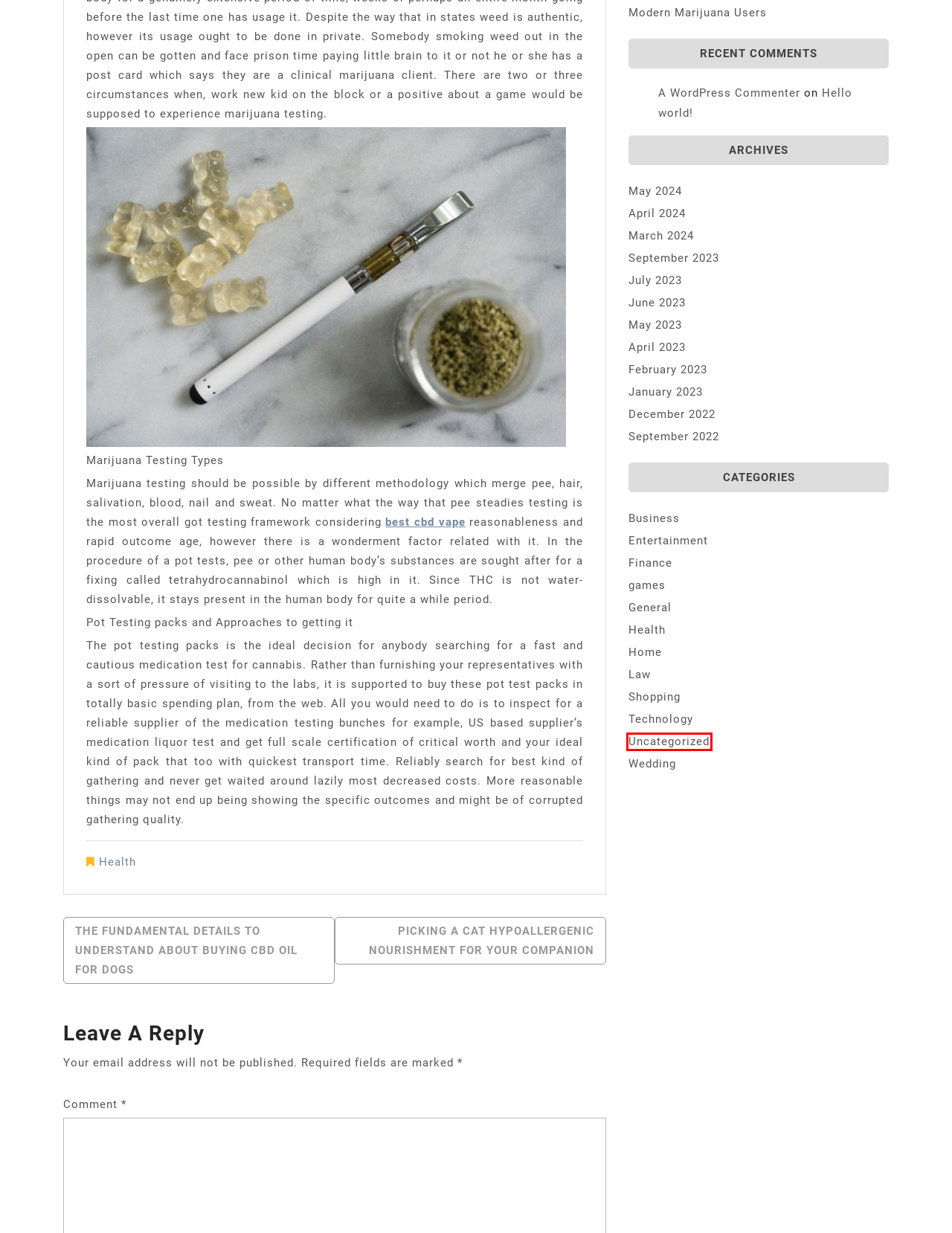Examine the screenshot of a webpage with a red bounding box around a UI element. Your task is to identify the webpage description that best corresponds to the new webpage after clicking the specified element. The given options are:
A. June 2023 – resebokhandeln
B. Uncategorized – resebokhandeln
C. April 2024 – resebokhandeln
D. Shopping – resebokhandeln
E. September 2022 – resebokhandeln
F. March 2024 – resebokhandeln
G. July 2023 – resebokhandeln
H. December 2022 – resebokhandeln

B